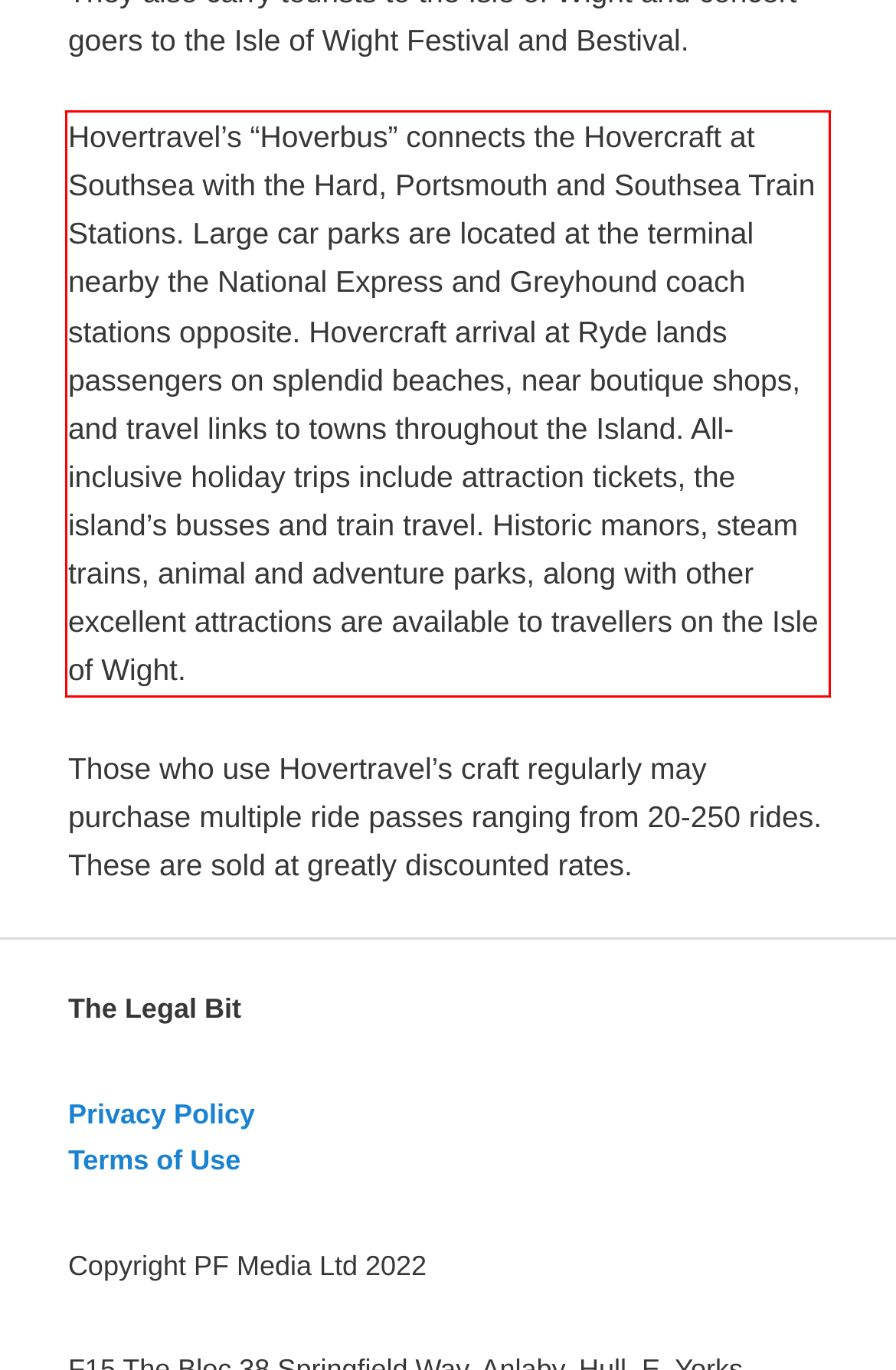Using the provided webpage screenshot, identify and read the text within the red rectangle bounding box.

Hovertravel’s “Hoverbus” connects the Hovercraft at Southsea with the Hard, Portsmouth and Southsea Train Stations. Large car parks are located at the terminal nearby the National Express and Greyhound coach stations opposite. Hovercraft arrival at Ryde lands passengers on splendid beaches, near boutique shops, and travel links to towns throughout the Island. All-inclusive holiday trips include attraction tickets, the island’s busses and train travel. Historic manors, steam trains, animal and adventure parks, along with other excellent attractions are available to travellers on the Isle of Wight.